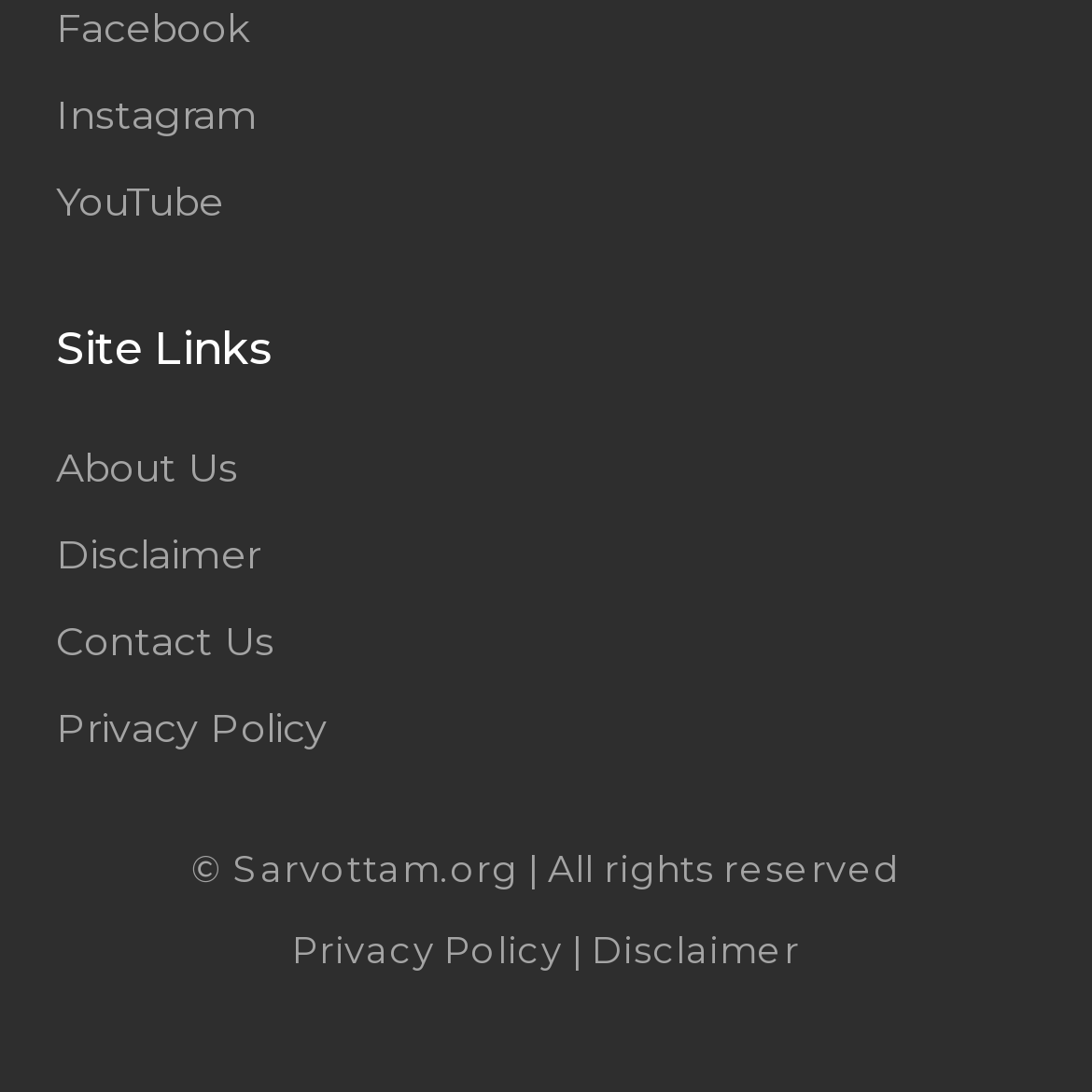Please locate the bounding box coordinates of the element's region that needs to be clicked to follow the instruction: "go to About Us". The bounding box coordinates should be provided as four float numbers between 0 and 1, i.e., [left, top, right, bottom].

[0.051, 0.404, 0.218, 0.451]